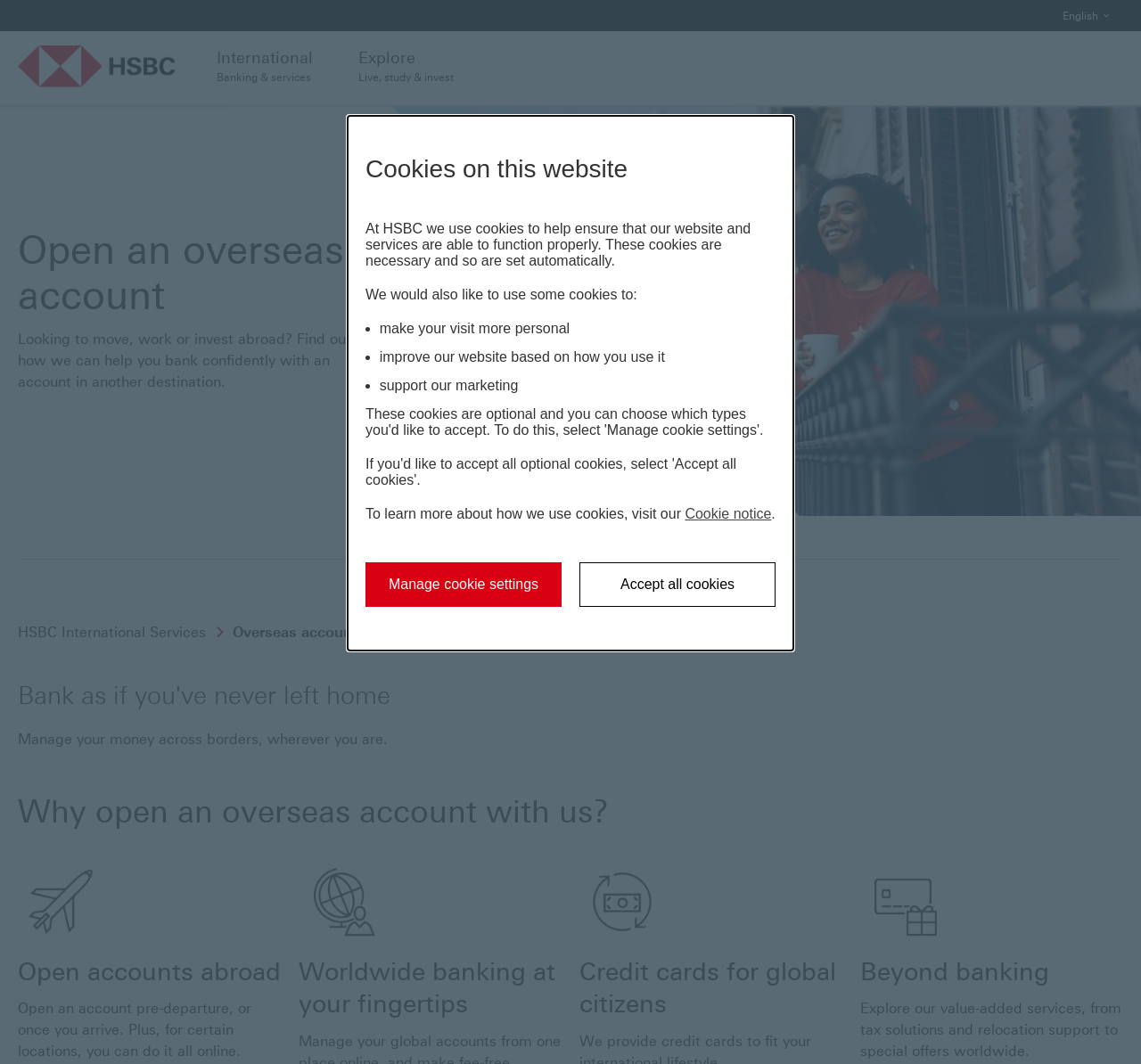Please answer the following question using a single word or phrase: 
What type of cookies does HSBC use on its website?

Necessary and optional cookies